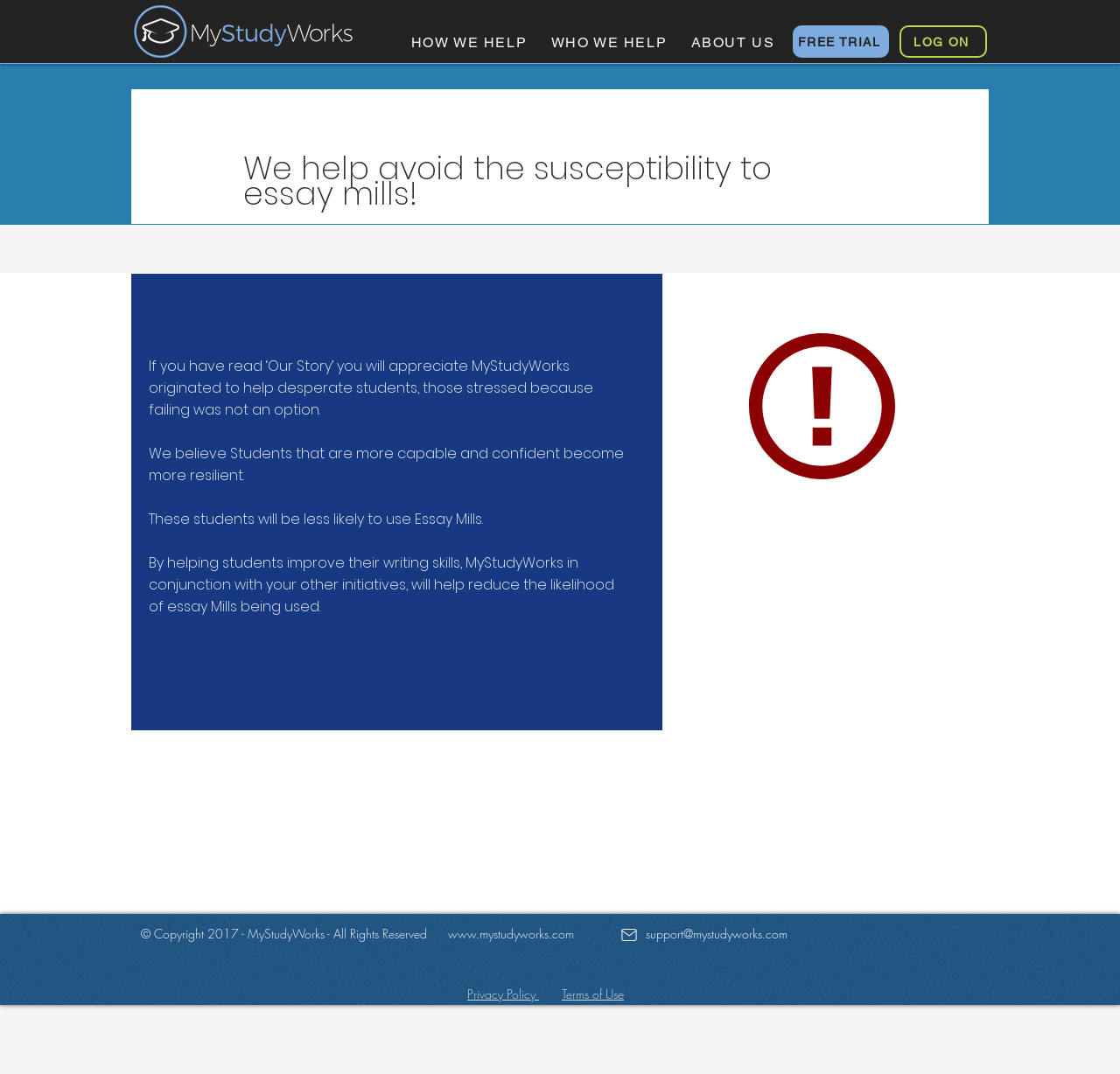Determine the coordinates of the bounding box that should be clicked to complete the instruction: "Click the 'Privacy Policy' link". The coordinates should be represented by four float numbers between 0 and 1: [left, top, right, bottom].

[0.417, 0.918, 0.481, 0.933]